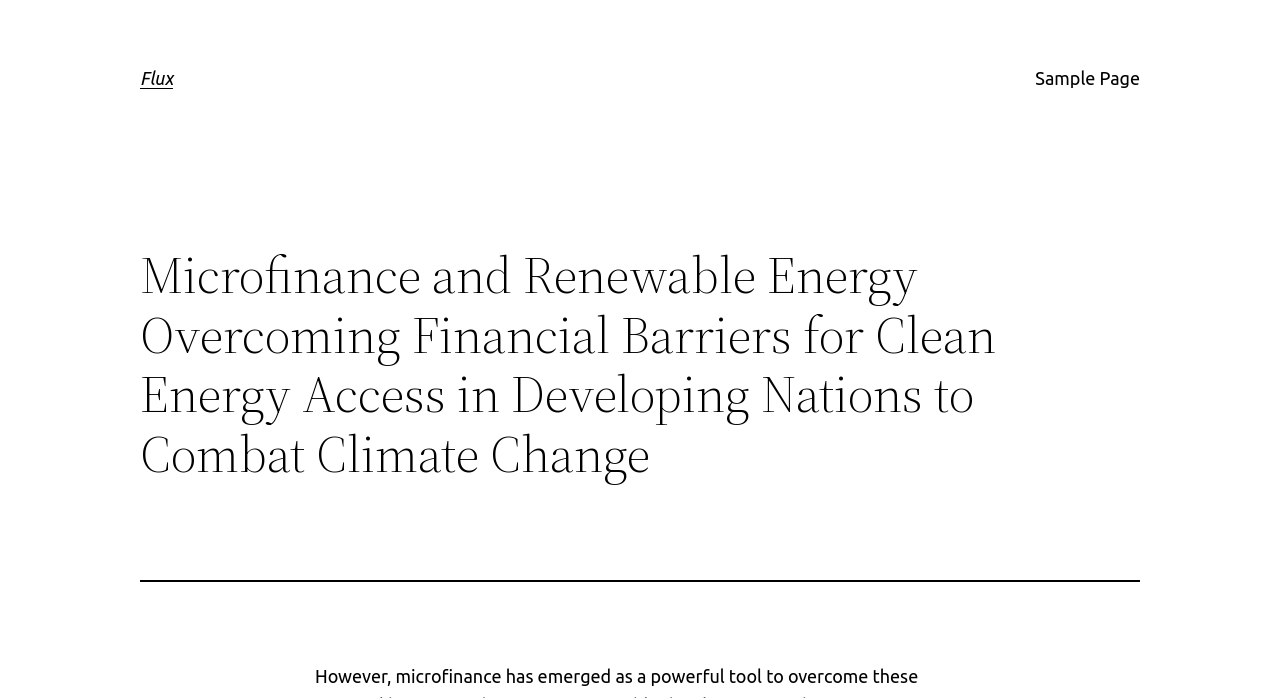Provide the bounding box coordinates of the HTML element this sentence describes: "Sample Page". The bounding box coordinates consist of four float numbers between 0 and 1, i.e., [left, top, right, bottom].

[0.809, 0.092, 0.891, 0.133]